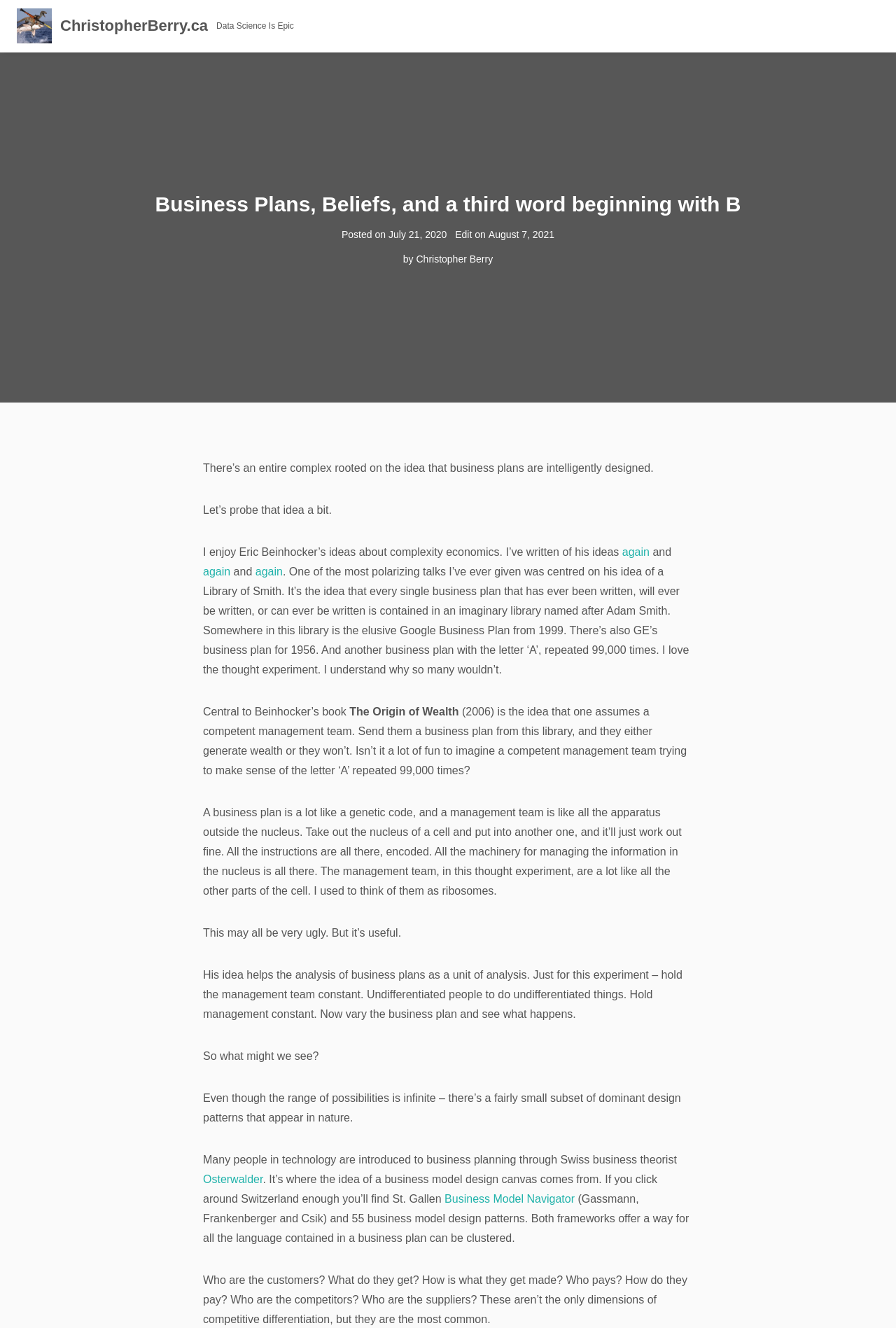Generate a thorough caption that explains the contents of the webpage.

The webpage is a blog post titled "Business Plans, Beliefs, and a third word beginning with B" by Christopher Berry. At the top, there is a link to the author's website, accompanied by a small image. Below this, there is a heading with the same title as the webpage, followed by the date "July 21, 2020" and an edit date "August 7, 2021". The author's name, Christopher Berry, is also mentioned.

The main content of the blog post is a lengthy article discussing business plans, complexity economics, and the idea of a "Library of Smith" where every possible business plan is contained. The article is divided into several paragraphs, with links to other resources and references scattered throughout. There are no images or other multimedia elements in the article, only text.

The article begins by introducing the concept of business plans and how they are often seen as intelligently designed. The author then delves into the idea of complexity economics, referencing Eric Beinhocker's work, and discusses the concept of a "Library of Smith" where every possible business plan is contained. The author uses this thought experiment to explore the idea that a competent management team can take a business plan and generate wealth or not.

The article continues to discuss the idea of business plans as a unit of analysis, holding the management team constant and varying the business plan to see what happens. The author references Osterwalder's business model design canvas and the Business Model Navigator, which offer frameworks for clustering the language contained in a business plan.

Throughout the article, there are several links to other resources, including the author's previous writings and references to other authors and their work. The tone of the article is academic and informative, with the author presenting their ideas and concepts in a clear and concise manner.